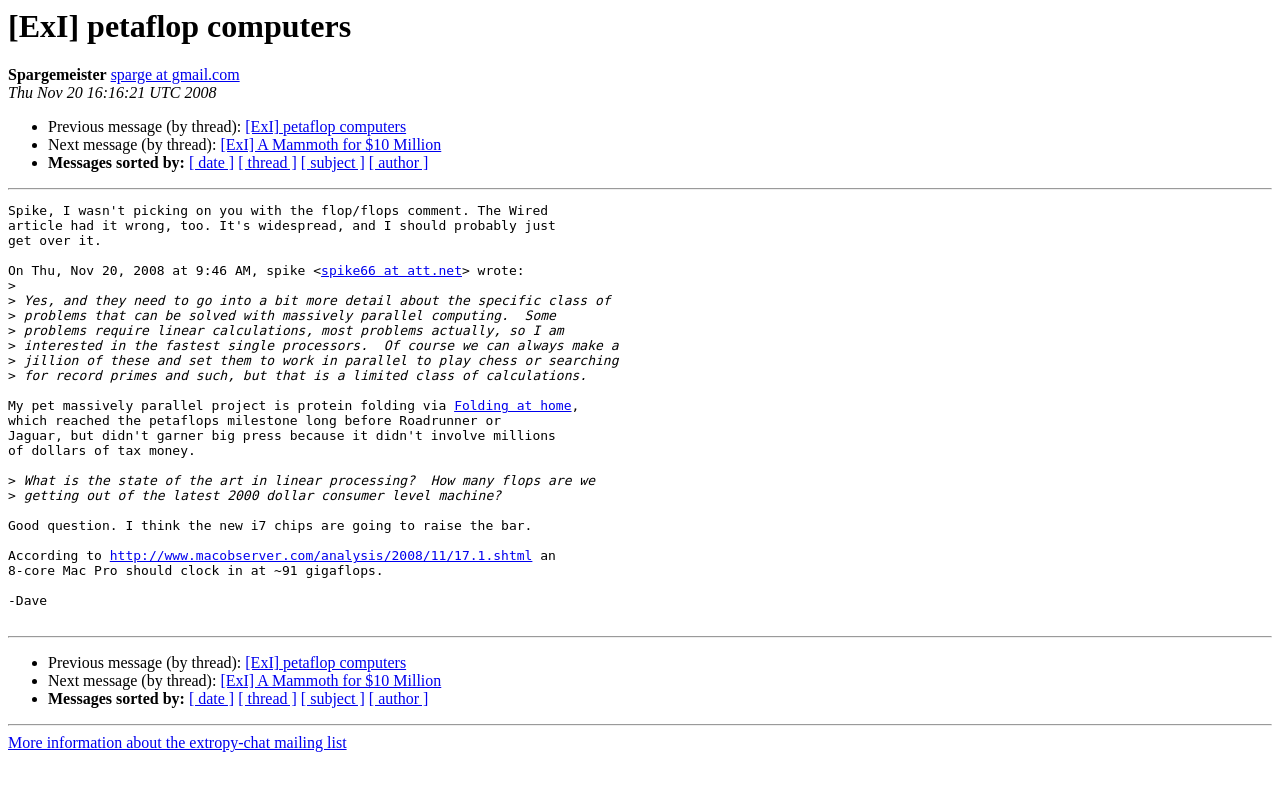Identify the bounding box coordinates of the specific part of the webpage to click to complete this instruction: "Visit Folding at home website".

[0.355, 0.491, 0.447, 0.51]